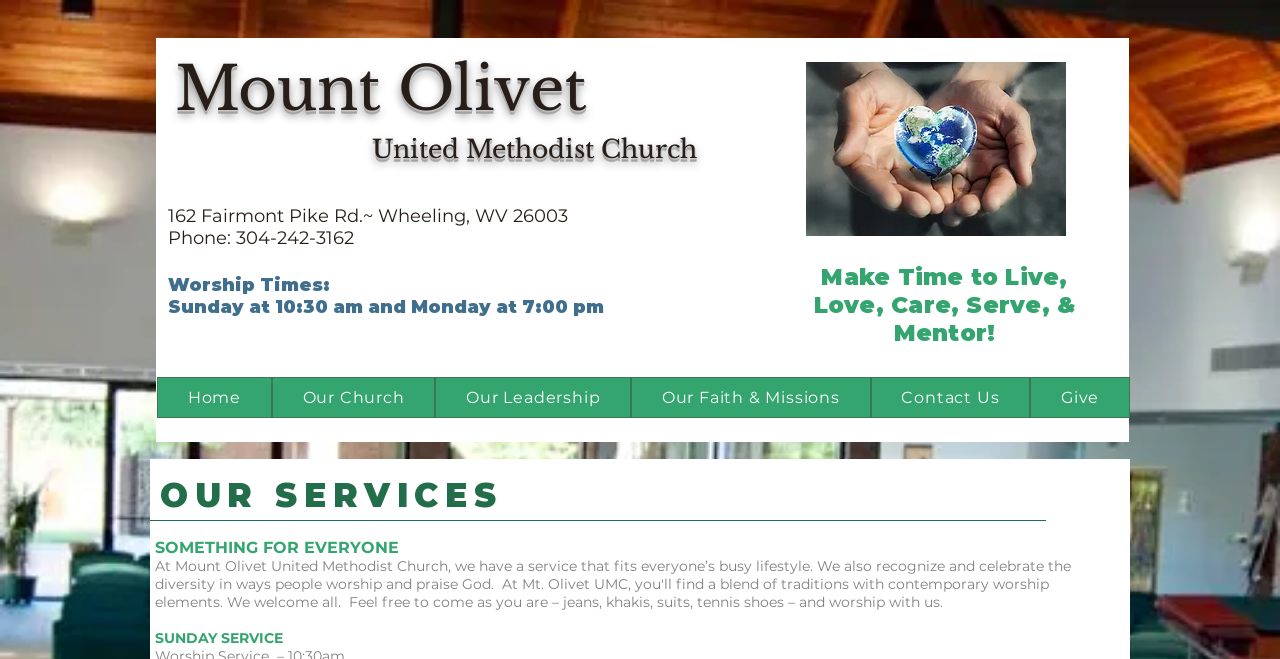What is the name of the church?
Please ensure your answer to the question is detailed and covers all necessary aspects.

I determined the answer by looking at the headings on the webpage, specifically the first two headings 'Mount Olivet' and 'United Methodist Church', which together form the name of the church.